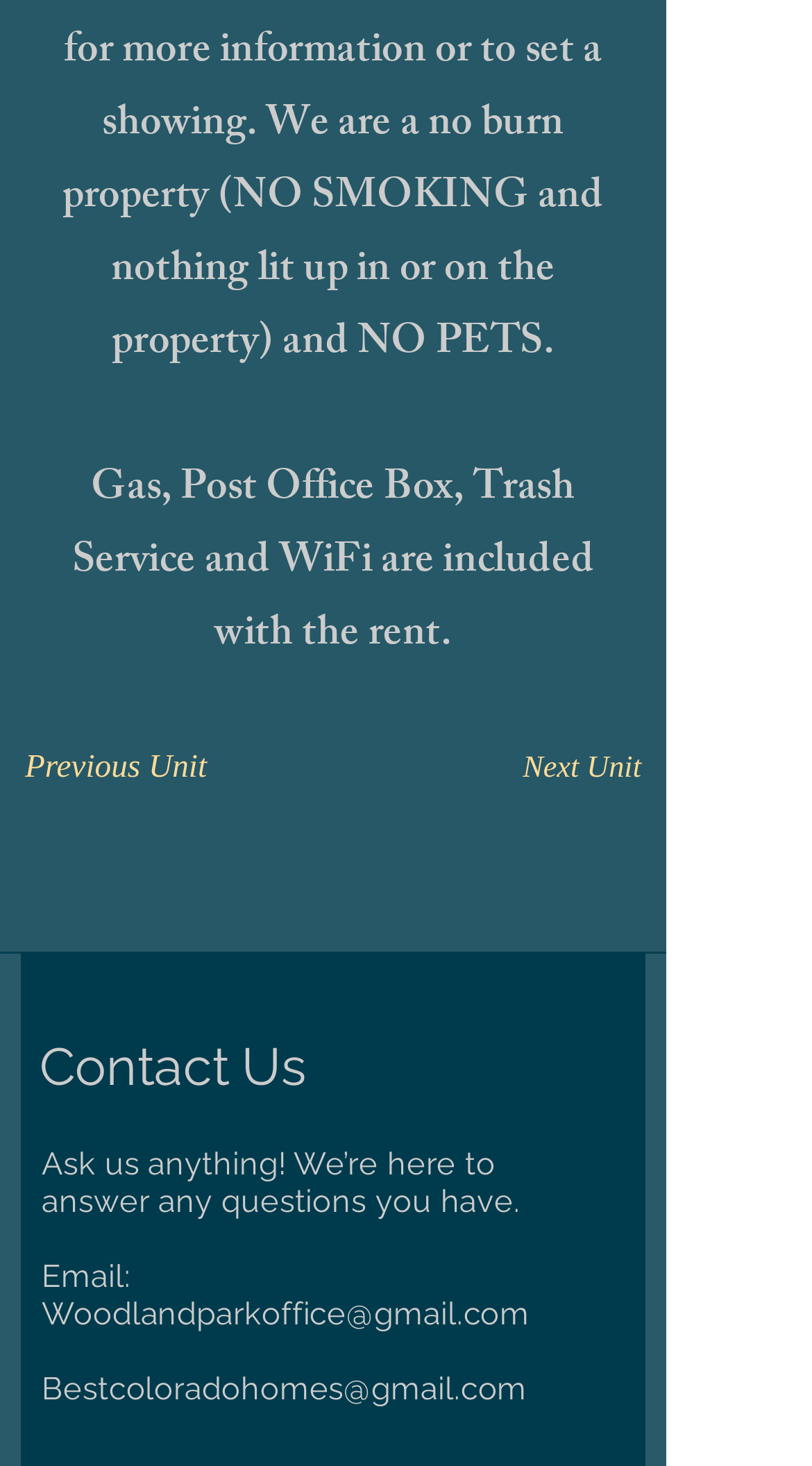What is the tone of the contact information section?
Please respond to the question with a detailed and informative answer.

The static text element 'Ask us anything! We’re here to answer any questions you have' suggests a friendly and approachable tone, indicating that the office is open to answering questions and providing assistance.